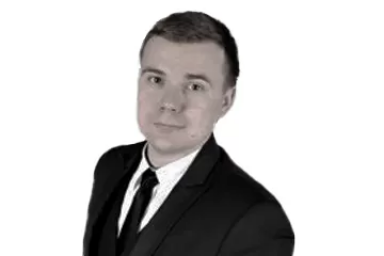What is the expression on the young man's face?
Provide a short answer using one word or a brief phrase based on the image.

Approachable yet serious